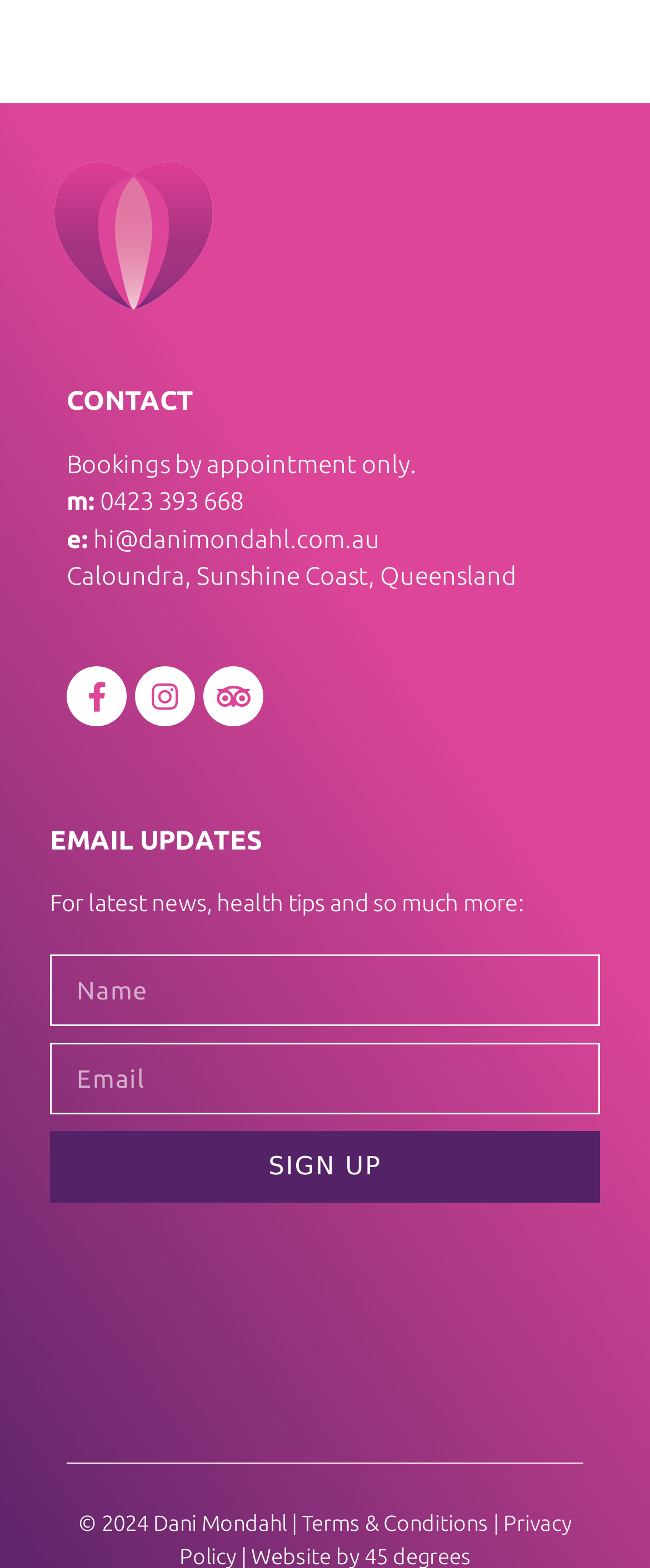Give a one-word or short-phrase answer to the following question: 
What is the phone number for bookings?

0423 393 668